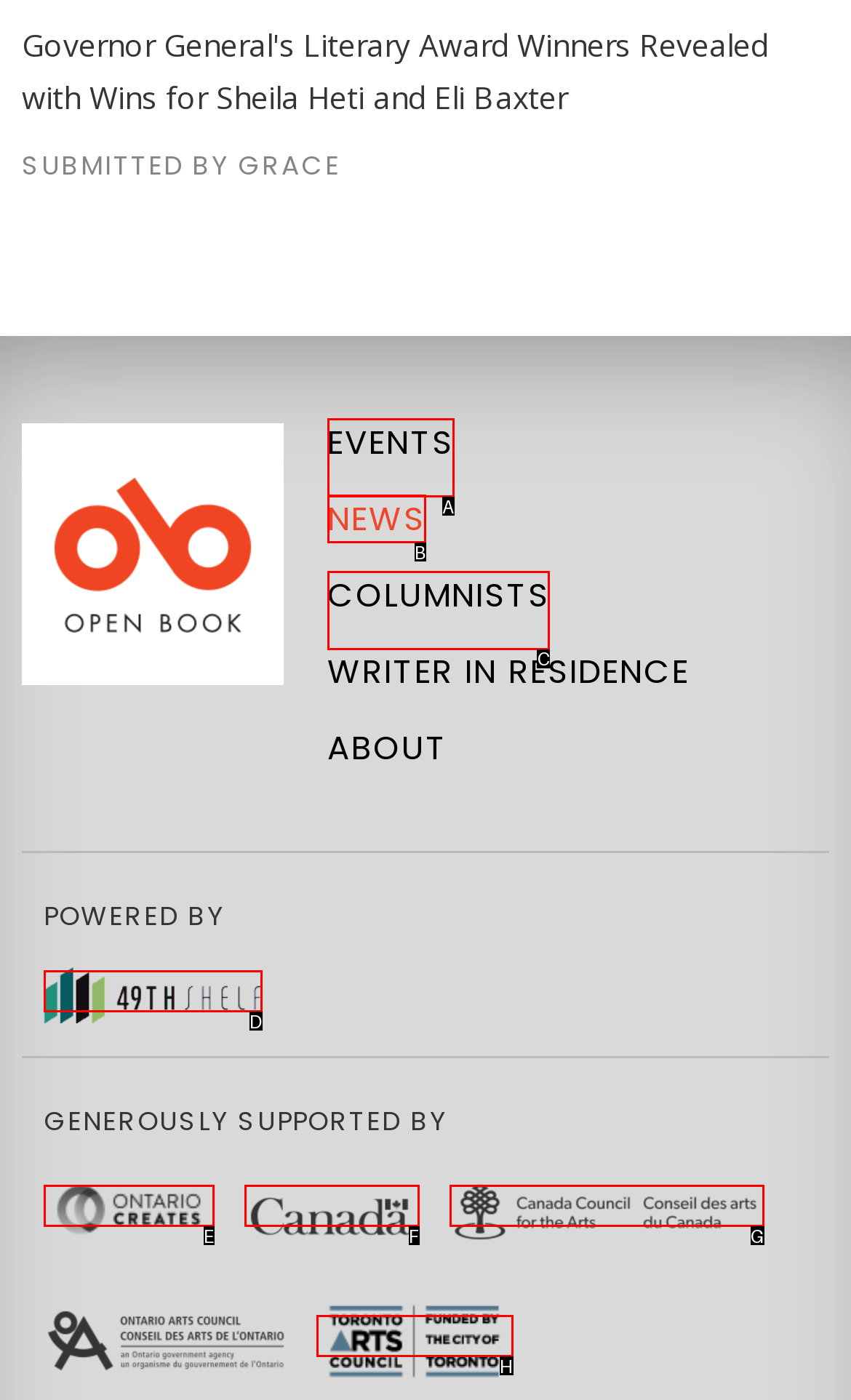Tell me the letter of the correct UI element to click for this instruction: Read COLUMNISTS. Answer with the letter only.

C